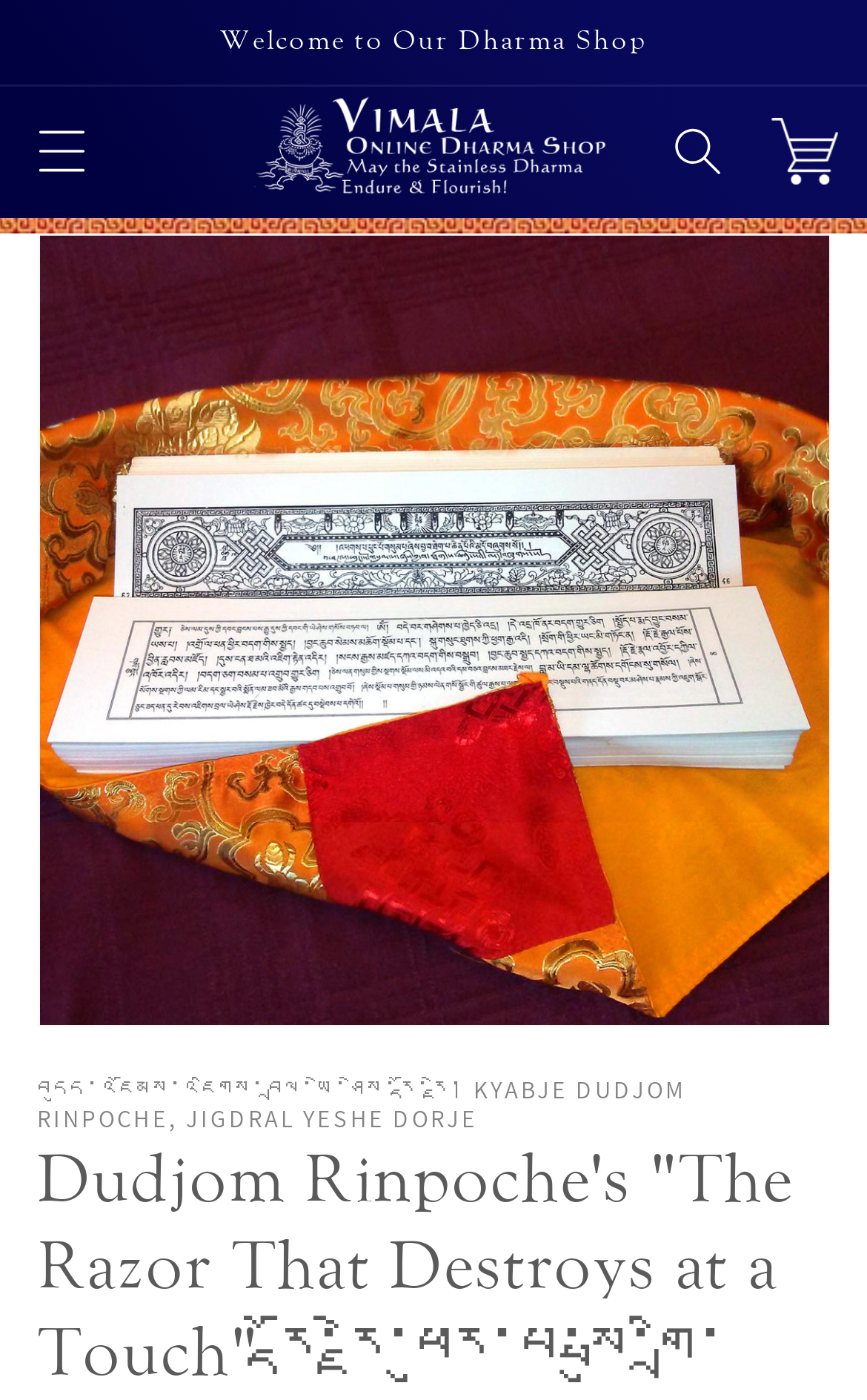Answer briefly with one word or phrase:
What is the name of the Tibetan Buddhist master?

Dudjom Jigdral Yeshe Dorje